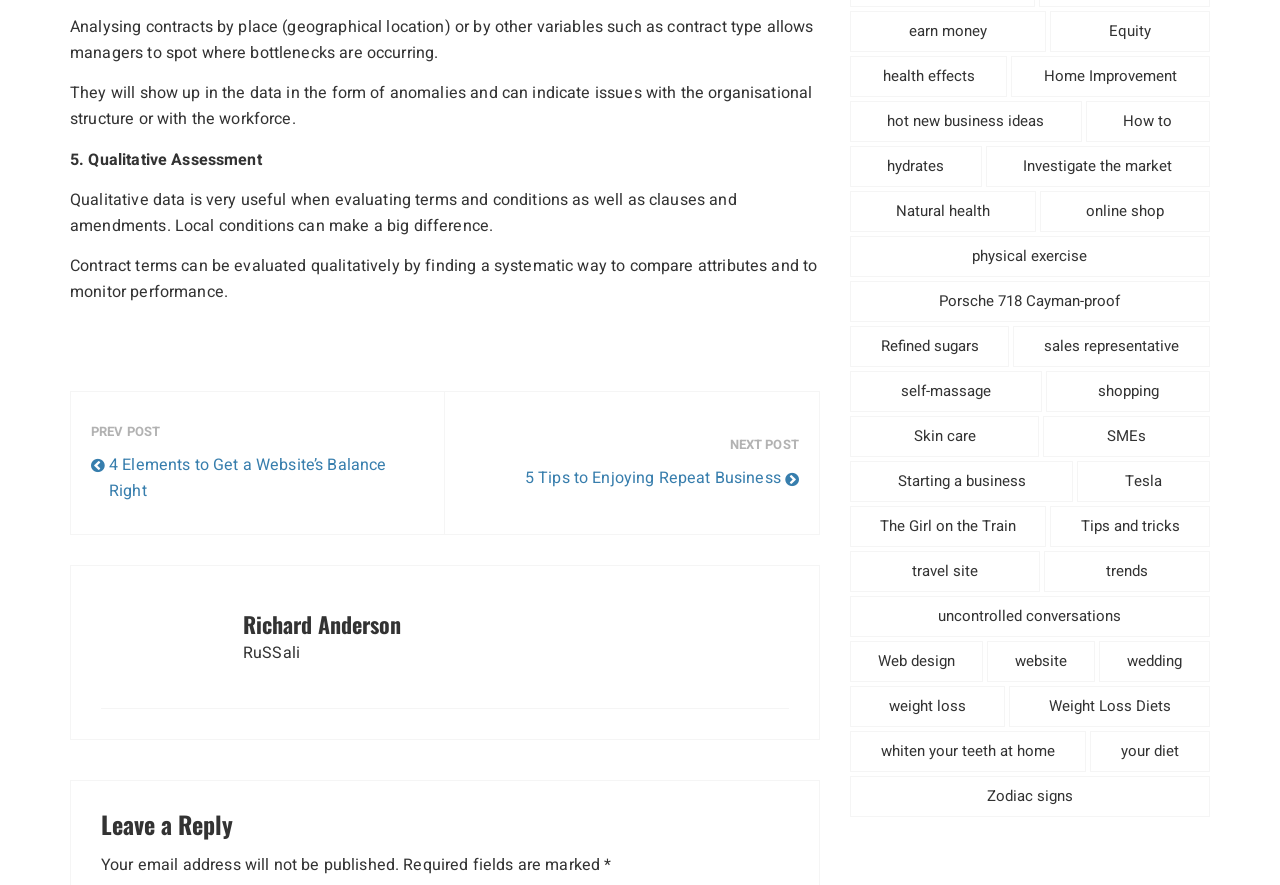Locate the bounding box coordinates of the element you need to click to accomplish the task described by this instruction: "Click on 'Leave a Reply'".

[0.079, 0.917, 0.616, 0.947]